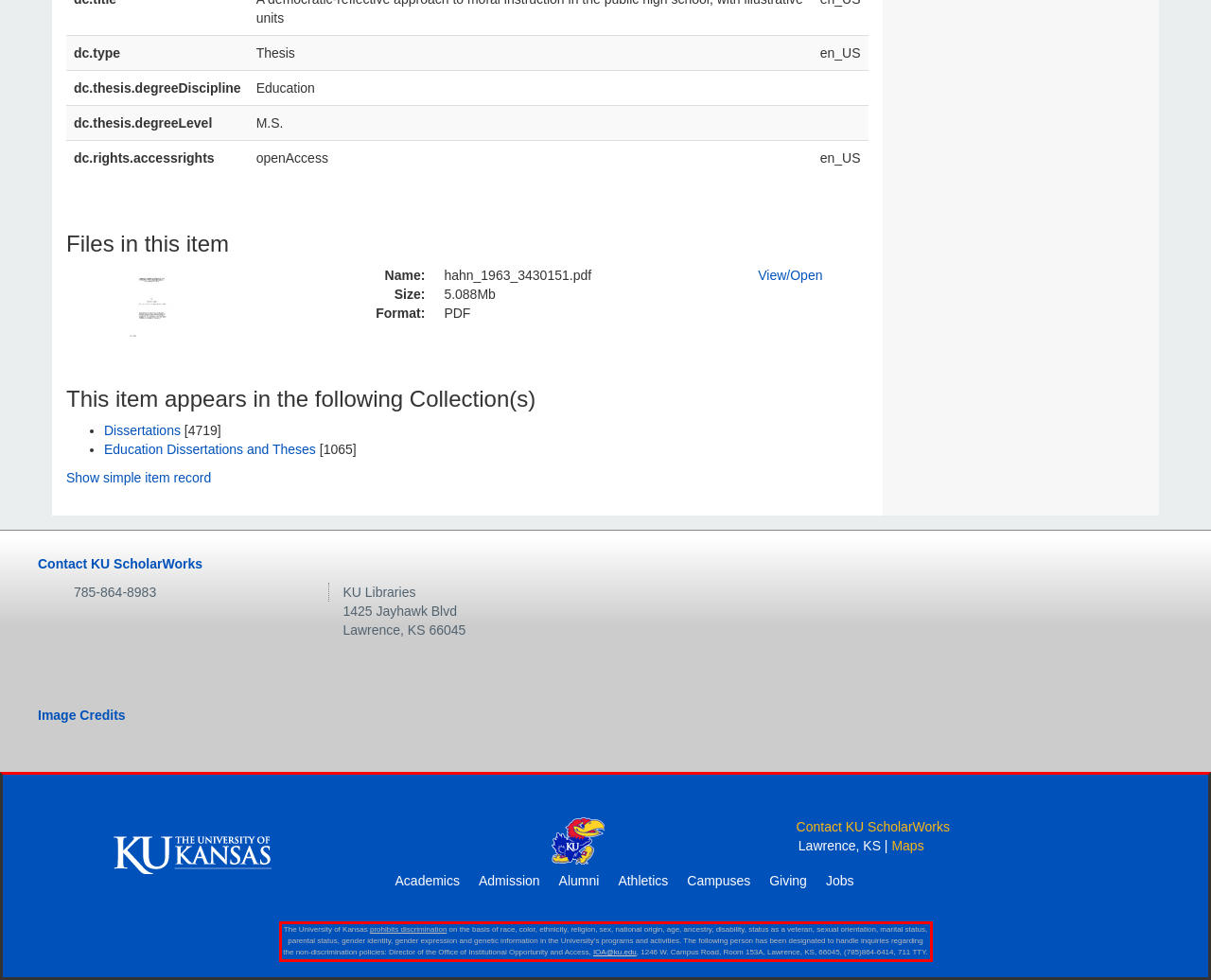Given a webpage screenshot, locate the red bounding box and extract the text content found inside it.

The University of Kansas prohibits discrimination on the basis of race, color, ethnicity, religion, sex, national origin, age, ancestry, disability, status as a veteran, sexual orientation, marital status, parental status, gender identity, gender expression and genetic information in the University’s programs and activities. The following person has been designated to handle inquiries regarding the non-discrimination policies: Director of the Office of Institutional Opportunity and Access, IOA@ku.edu, 1246 W. Campus Road, Room 153A, Lawrence, KS, 66045, (785)864-6414, 711 TTY.